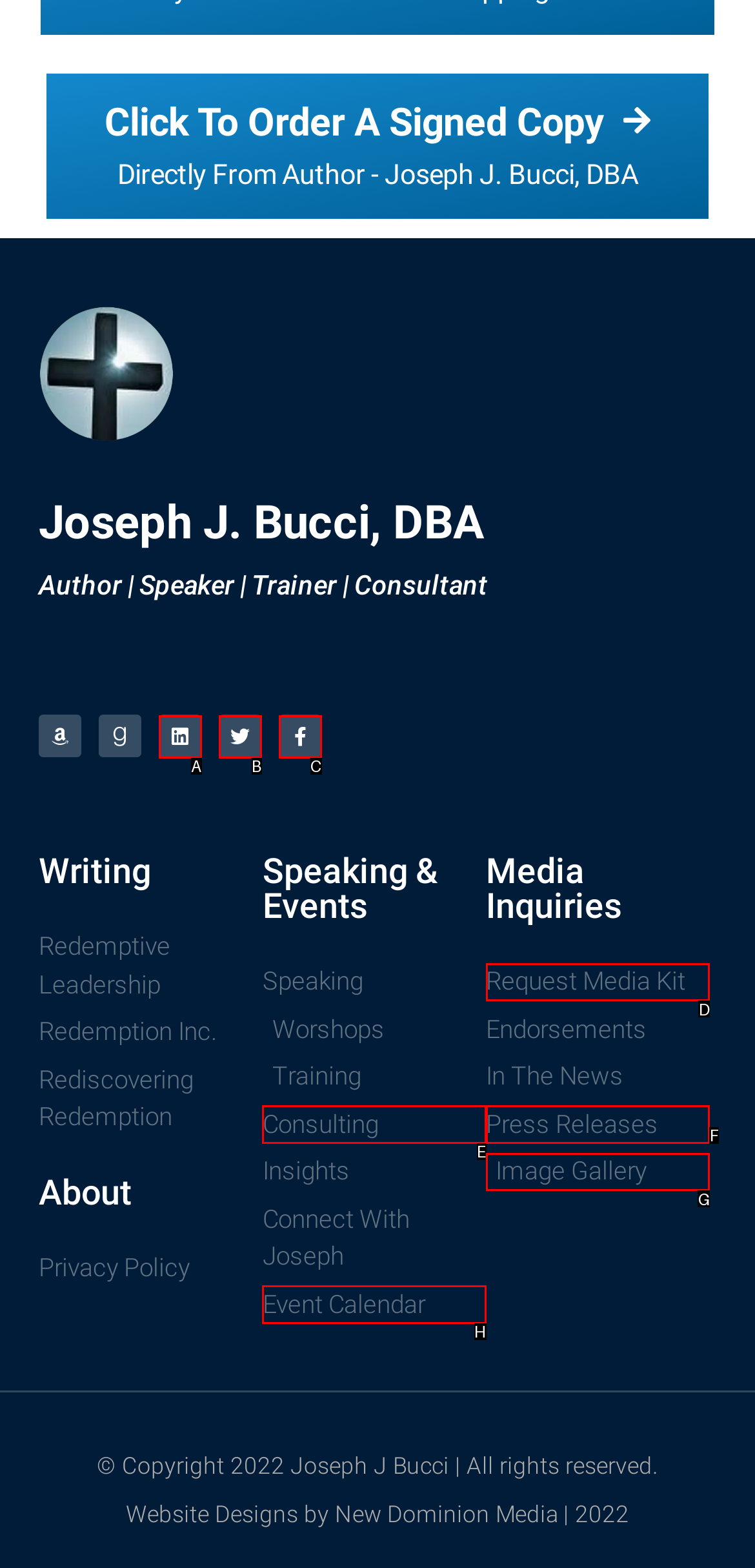Determine which HTML element fits the description: Request Media Kit. Answer with the letter corresponding to the correct choice.

D